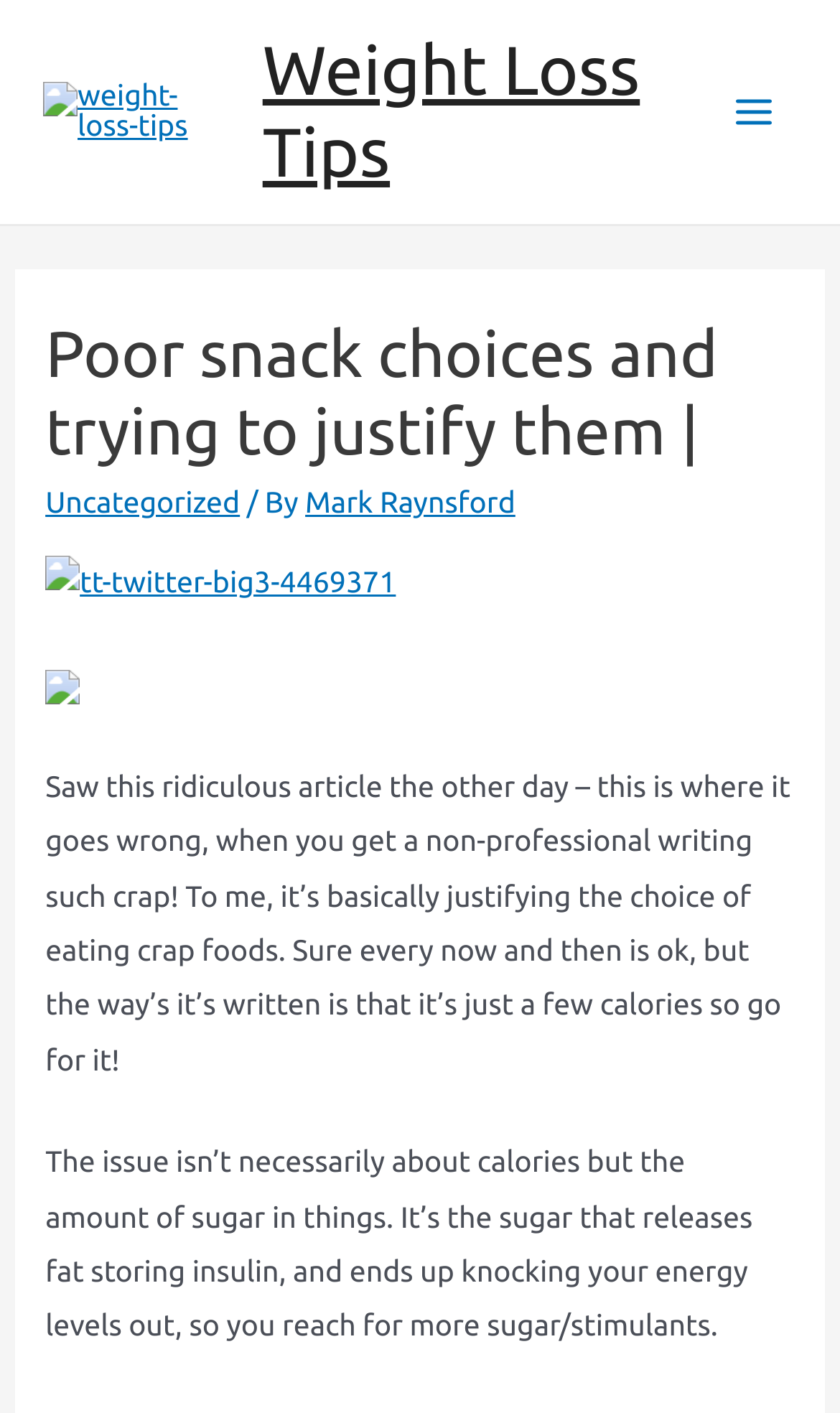Write a detailed summary of the webpage, including text, images, and layout.

The webpage is about weight loss tips, specifically discussing poor snack choices and justifying them. At the top left, there is a link to "weight-loss-tips" accompanied by a small image. Next to it, there is a larger link to "Weight Loss Tips" that spans almost half of the page width. 

On the top right, there is a button labeled "Main Menu" with an image inside. Below the button, there is a header section that contains the title "Poor snack choices and trying to justify them |" followed by a link to "Uncategorized" and the author's name, "Mark Raynsford". 

Underneath the header, there are three social media links, including Twitter, each accompanied by an image. Below these links, there are two paragraphs of text. The first paragraph discusses an article that justifies eating unhealthy foods, and the second paragraph explains the issue with sugar in foods and its effects on energy levels.